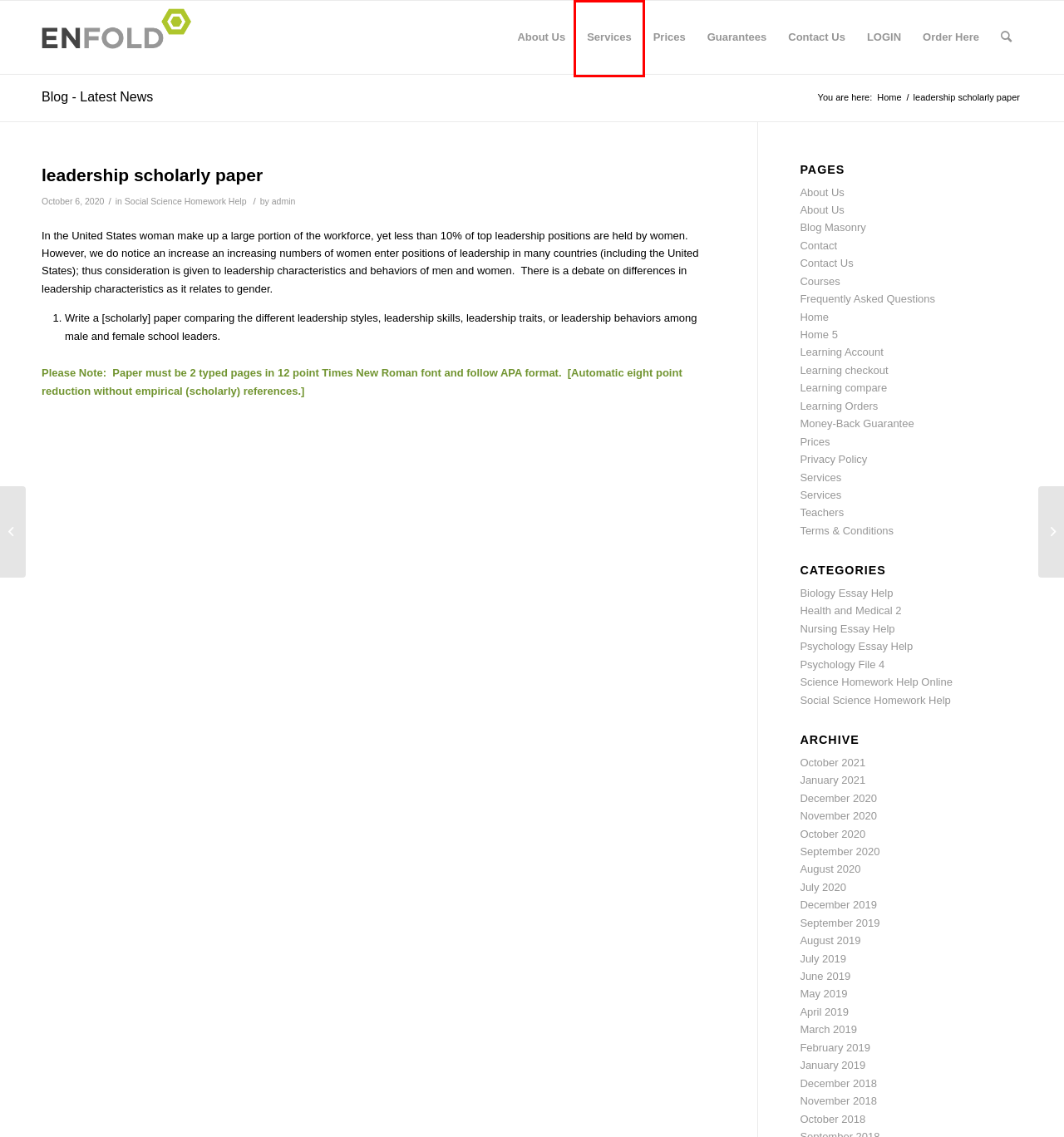You are provided with a screenshot of a webpage highlighting a UI element with a red bounding box. Choose the most suitable webpage description that matches the new page after clicking the element in the bounding box. Here are the candidates:
A. About Us – The Nursing Tutors
B. Money-Back Guarantee – The Nursing Tutors
C. Biology Essay Help – The Nursing Tutors
D. Services – The Nursing Tutors
E. November 2020 – The Nursing Tutors
F. Health and Medical 2 – The Nursing Tutors
G. January 2019 – The Nursing Tutors
H. Contact – The Nursing Tutors

D